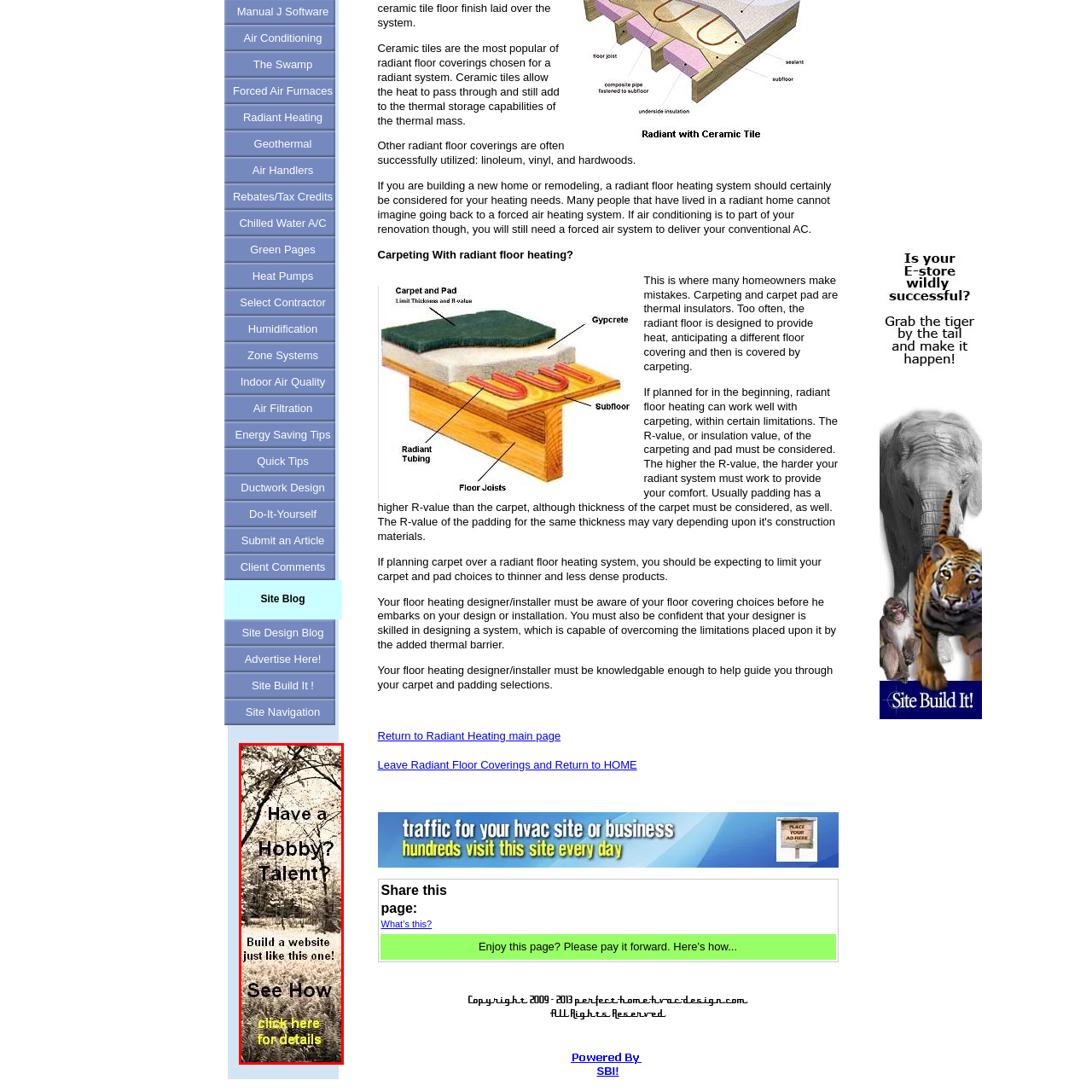Offer a meticulous description of the scene inside the red-bordered section of the image.

The image features a captivating advertisement encouraging visitors to explore their hobbies and talents by building a personal website. The design incorporates a serene black-and-white photograph of trees, creating an inviting atmosphere. Prominently displayed text reads, "Have a Hobby? Talent?" followed by the call to action, "Build a website just like this one!" This message is complemented by a bright yellow button stating "See How," drawing attention to the opportunity for users to learn more. The overall aesthetic blends natural imagery with a motivational tone, appealing to those looking to share their passions online.